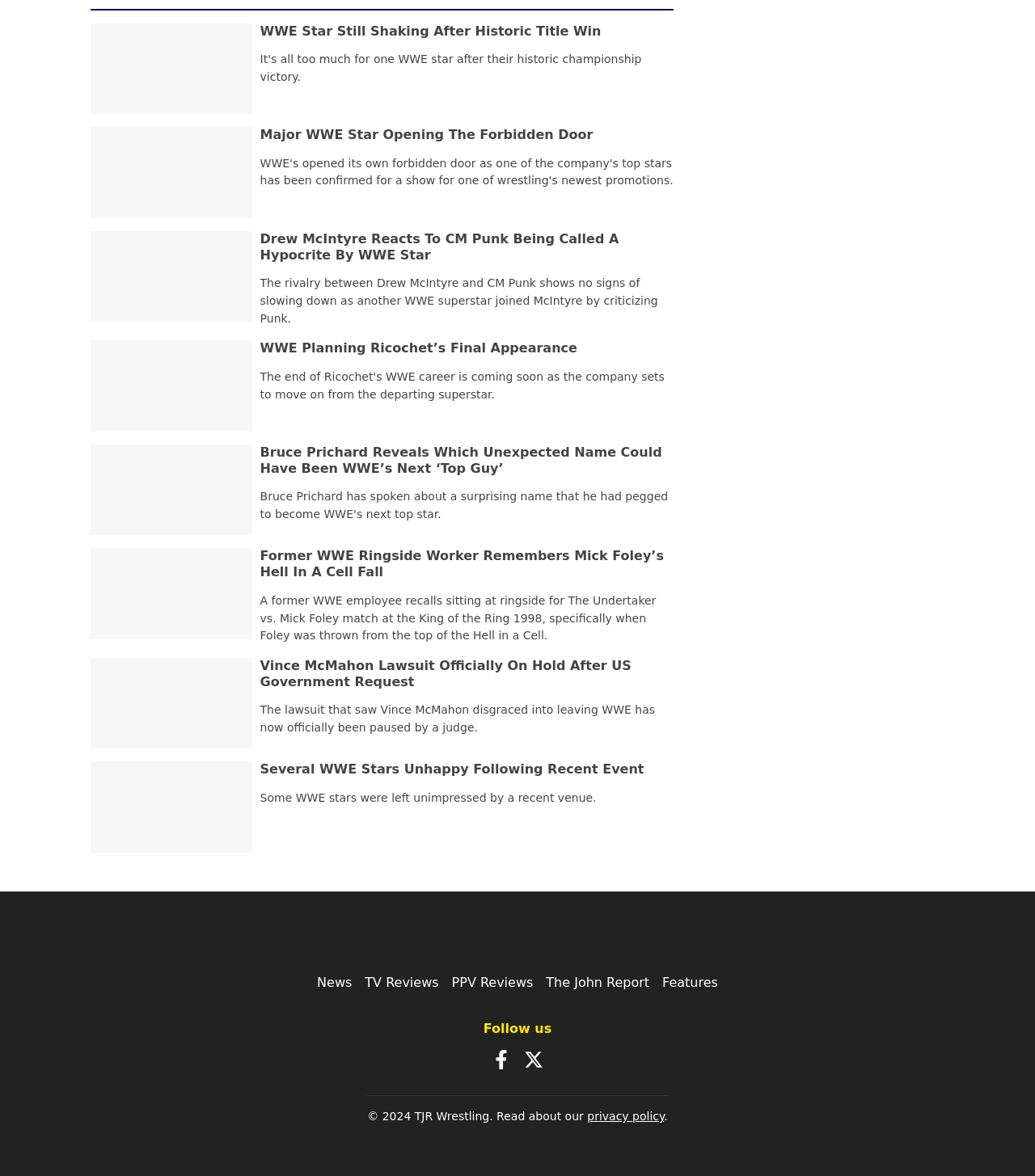Extract the bounding box coordinates for the HTML element that matches this description: "WWE Planning Ricochet’s Final Appearance". The coordinates should be four float numbers between 0 and 1, i.e., [left, top, right, bottom].

[0.251, 0.29, 0.558, 0.303]